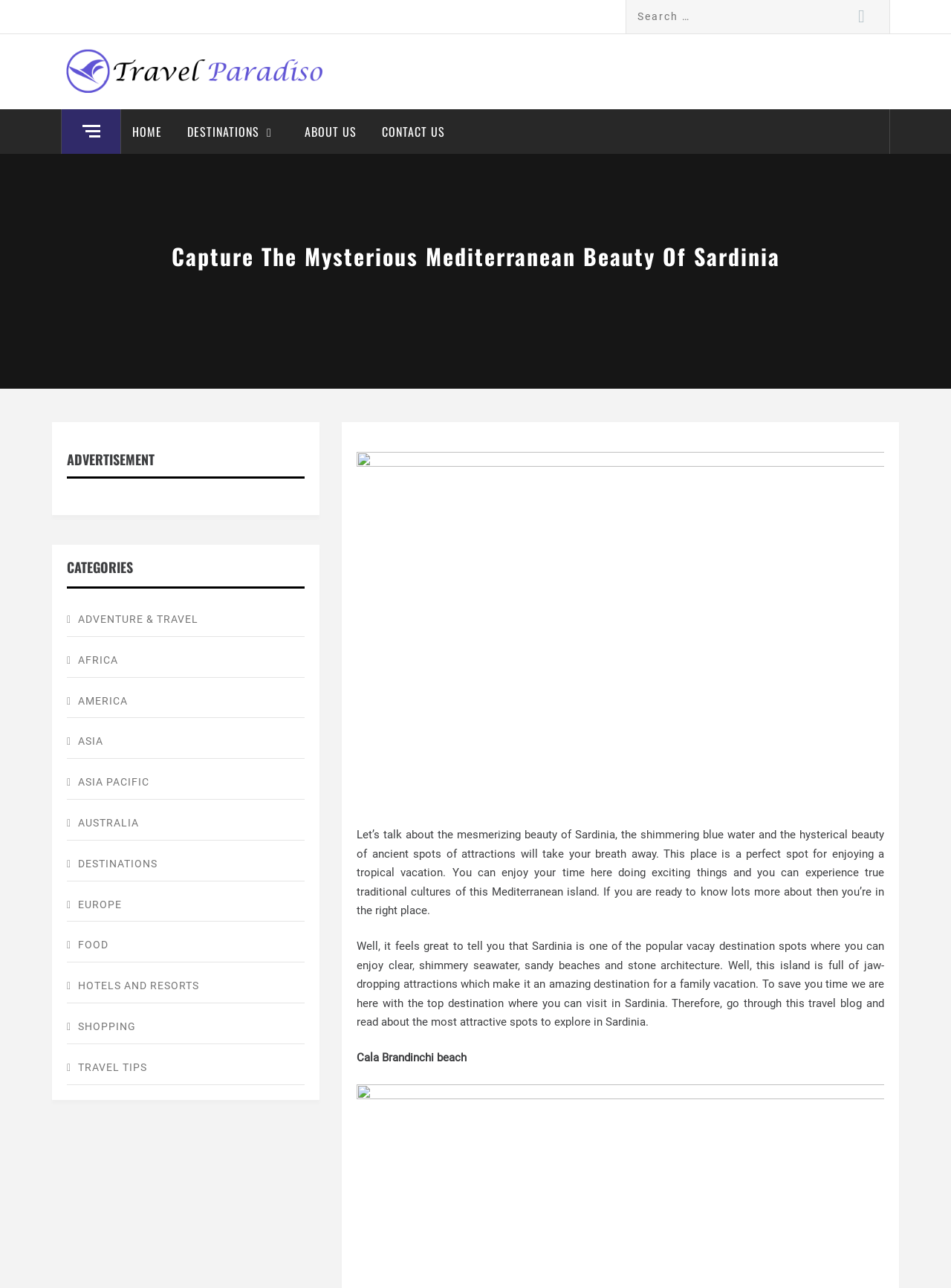Determine the bounding box coordinates of the region I should click to achieve the following instruction: "Search for a destination". Ensure the bounding box coordinates are four float numbers between 0 and 1, i.e., [left, top, right, bottom].

[0.658, 0.0, 0.935, 0.026]